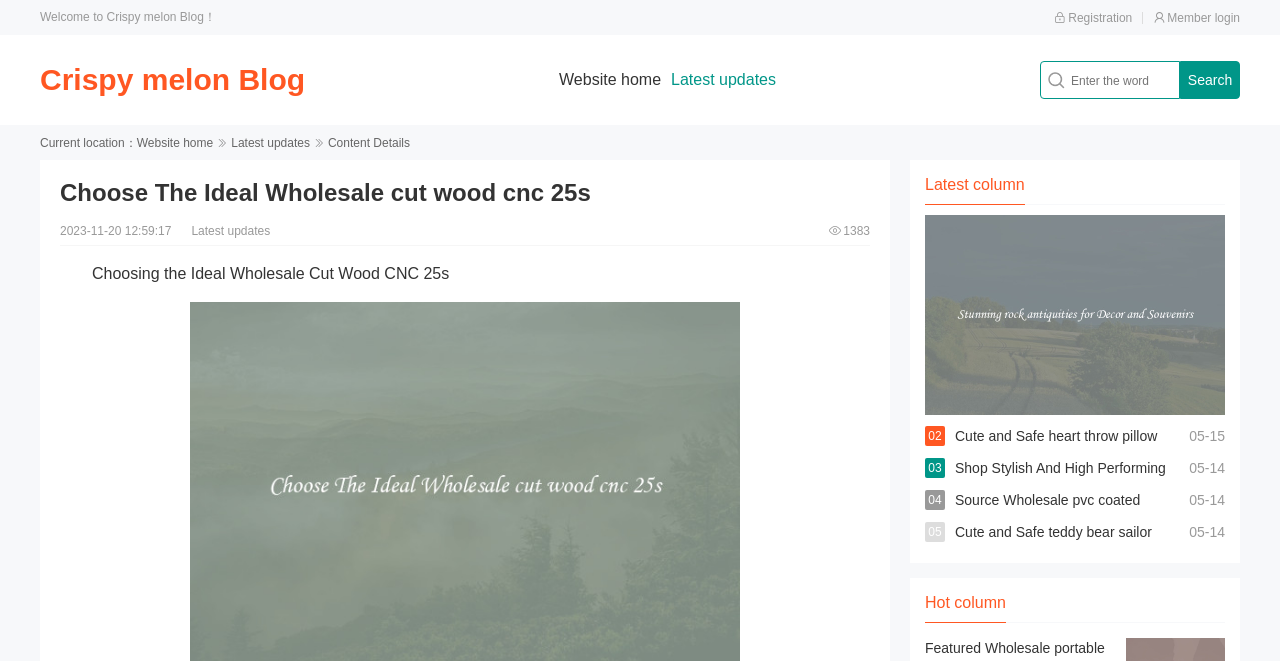What is the name of the blog?
Look at the image and respond with a single word or a short phrase.

Crispy melon Blog